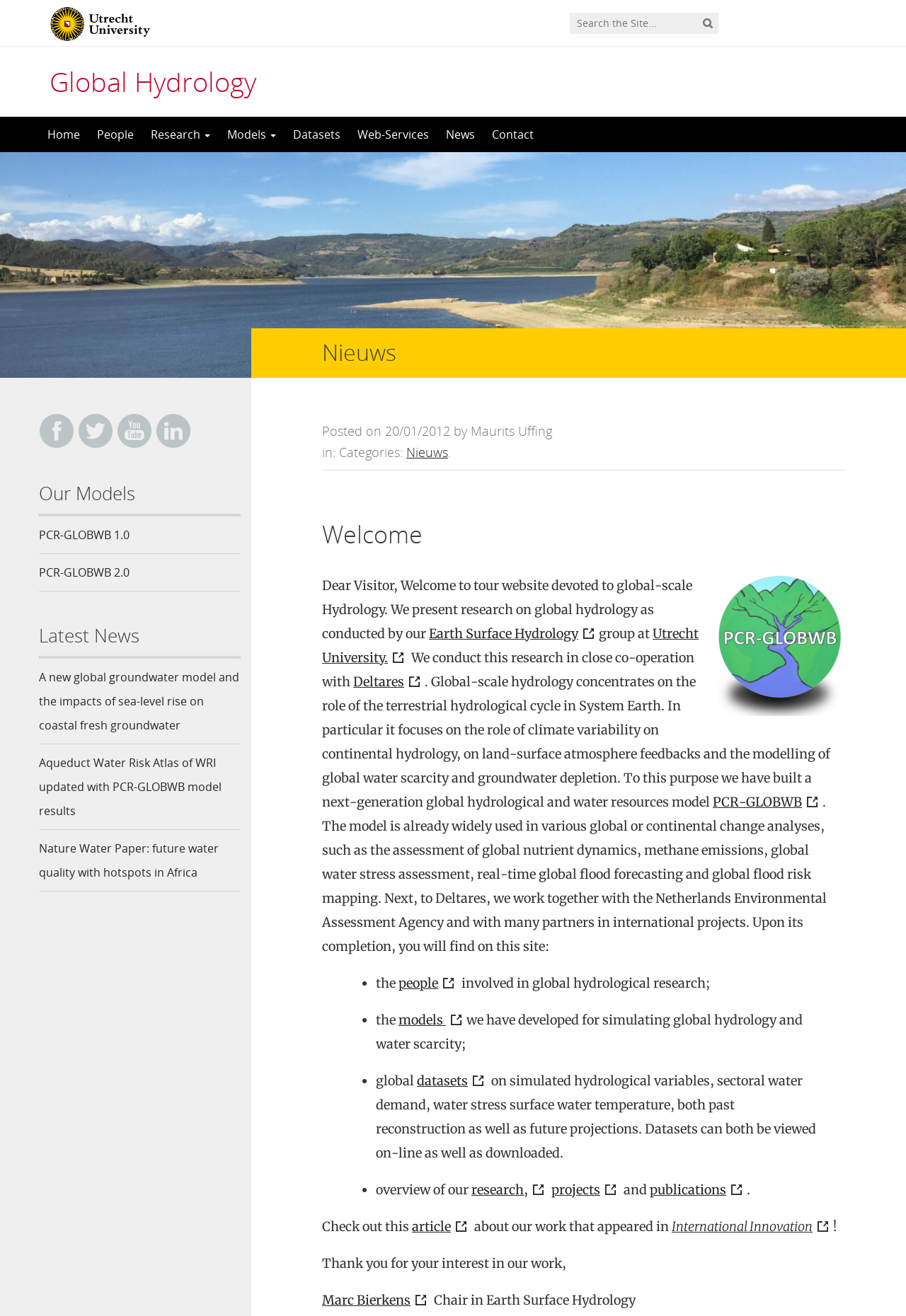Select the bounding box coordinates of the element I need to click to carry out the following instruction: "Contact Marc Bierkens".

[0.355, 0.982, 0.476, 0.994]